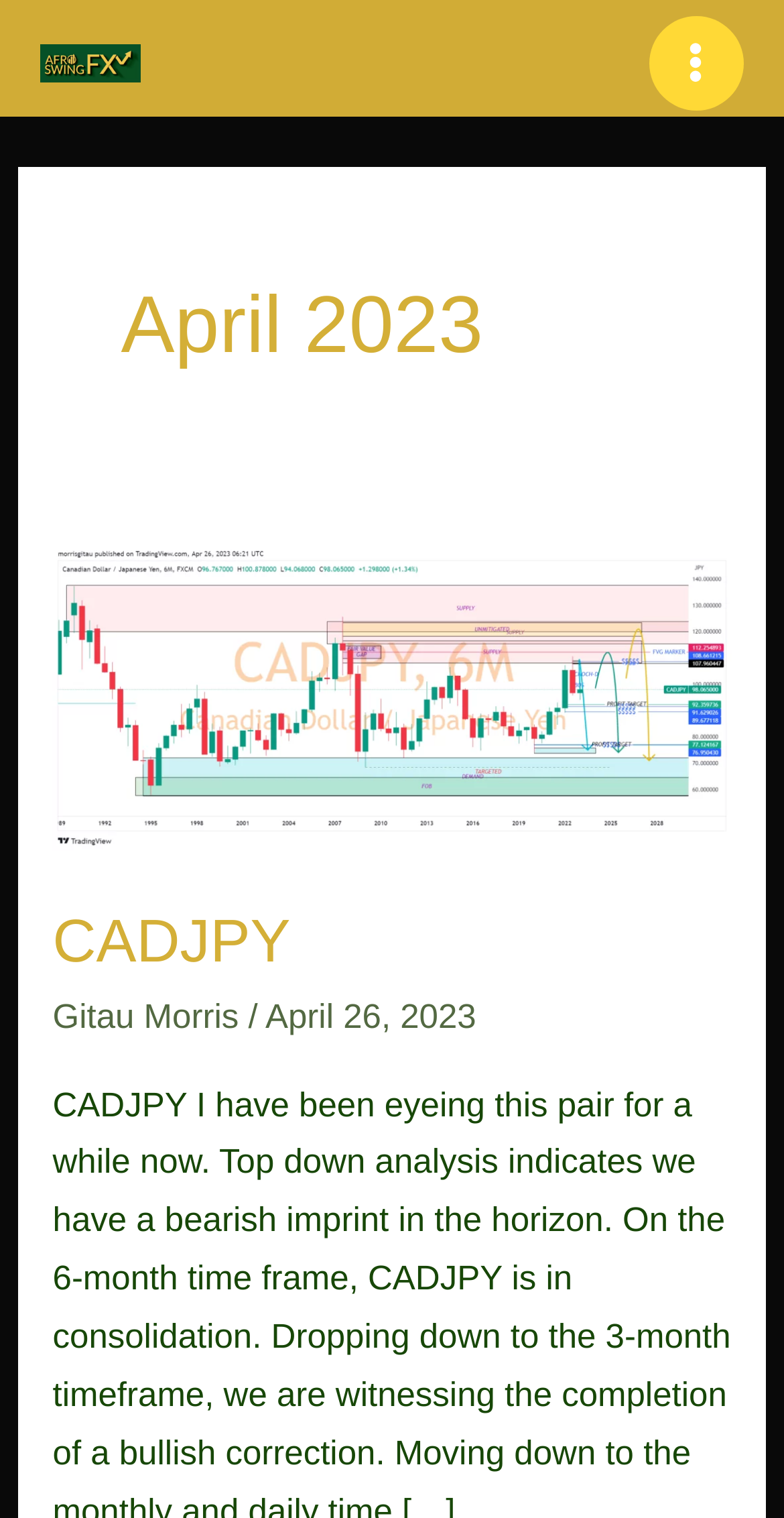What is the date of the latest article?
Provide a fully detailed and comprehensive answer to the question.

I can see a static text 'April 26, 2023' next to the author's name which suggests that the date of the latest article is April 26, 2023.